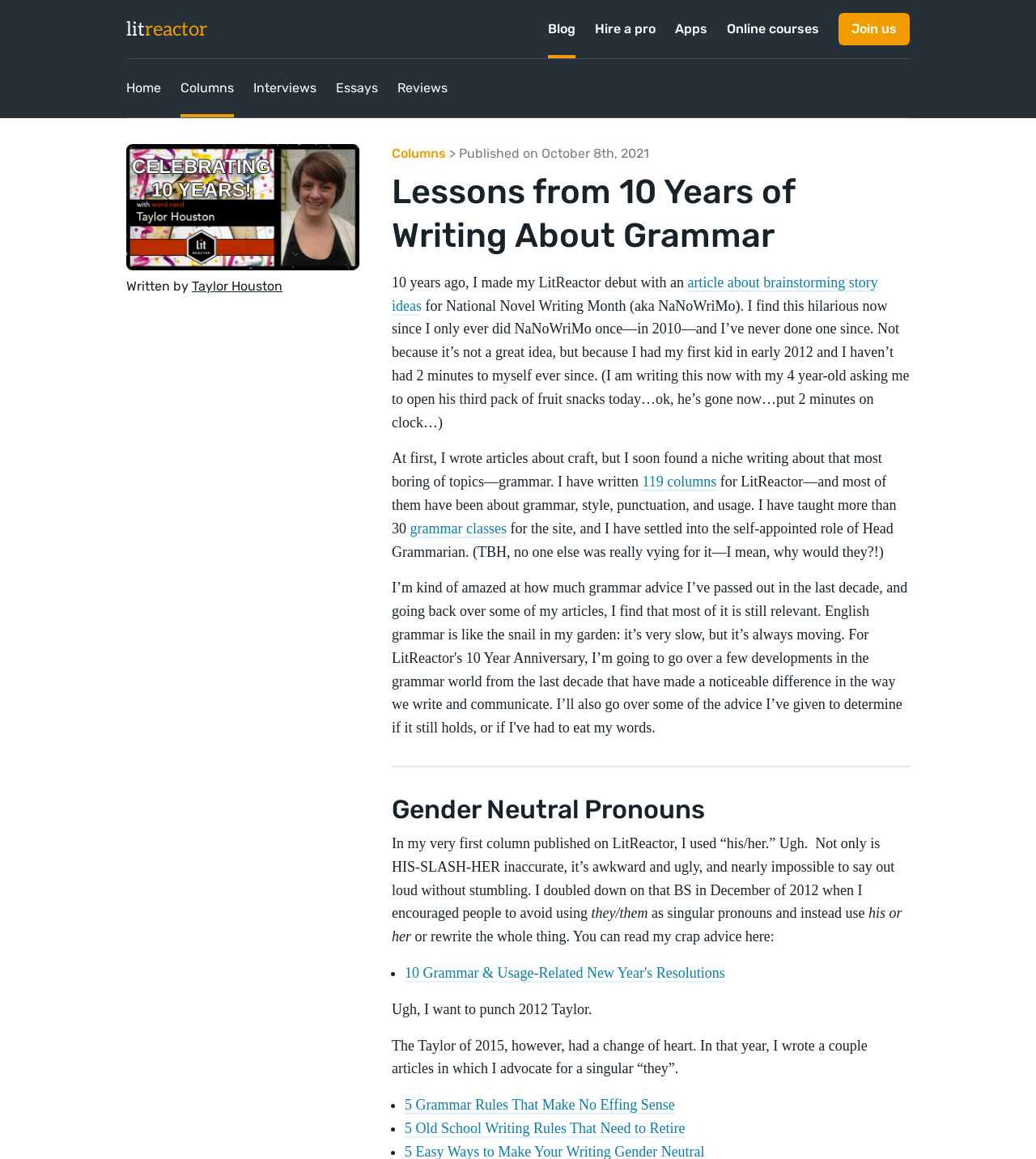Describe all the significant parts and information present on the webpage.

The webpage is about an article titled "Lessons from 10 Years of Writing About Grammar" on the LitReactor website. At the top, there is a heading with the website's name, "litreactor", and a link to it. Below that, there are several links to different sections of the website, including "Blog", "Hire a pro", "Apps", and "Online courses". To the right of these links, there is a button labeled "Join us".

Below the top section, there is a navigation menu with links to "Home", "Columns", "Interviews", "Essays", and "Reviews". Next to this menu, there is an image, and below that, there is a section with the author's name, "Taylor Houston", and the publication date, "October 8th, 2021".

The main content of the article is divided into several sections. The first section has a heading "Lessons from 10 Years of Writing About Grammar" and discusses the author's experience writing about grammar for the past 10 years. The text is written in a conversational tone and includes links to other articles and columns written by the author.

The next section has a heading "Gender Neutral Pronouns" and discusses the author's evolution in using gender-neutral pronouns. The text includes links to other articles and lists several grammar-related articles written by the author.

Throughout the article, there are several links to other articles and columns, as well as lists of related content. The overall layout is organized, with clear headings and concise text.